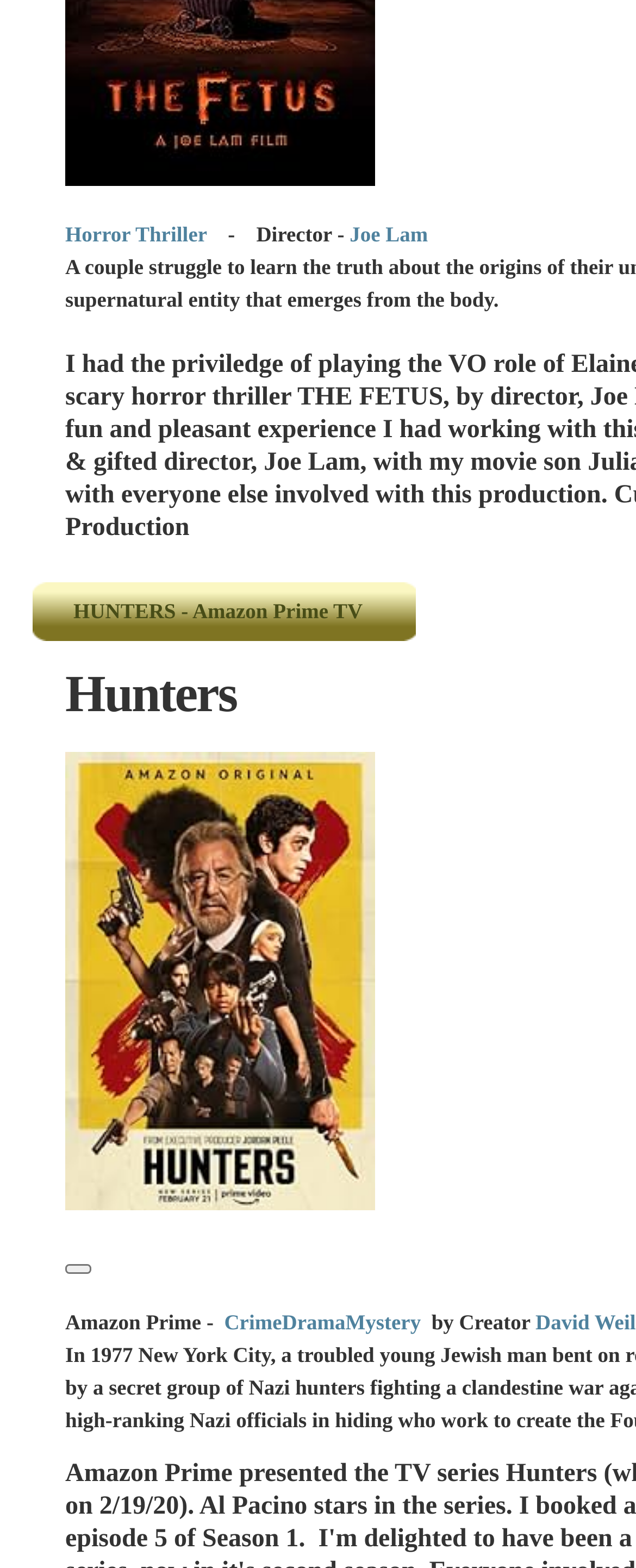What is the platform where Hunters is available?
Examine the screenshot and reply with a single word or phrase.

Amazon Prime